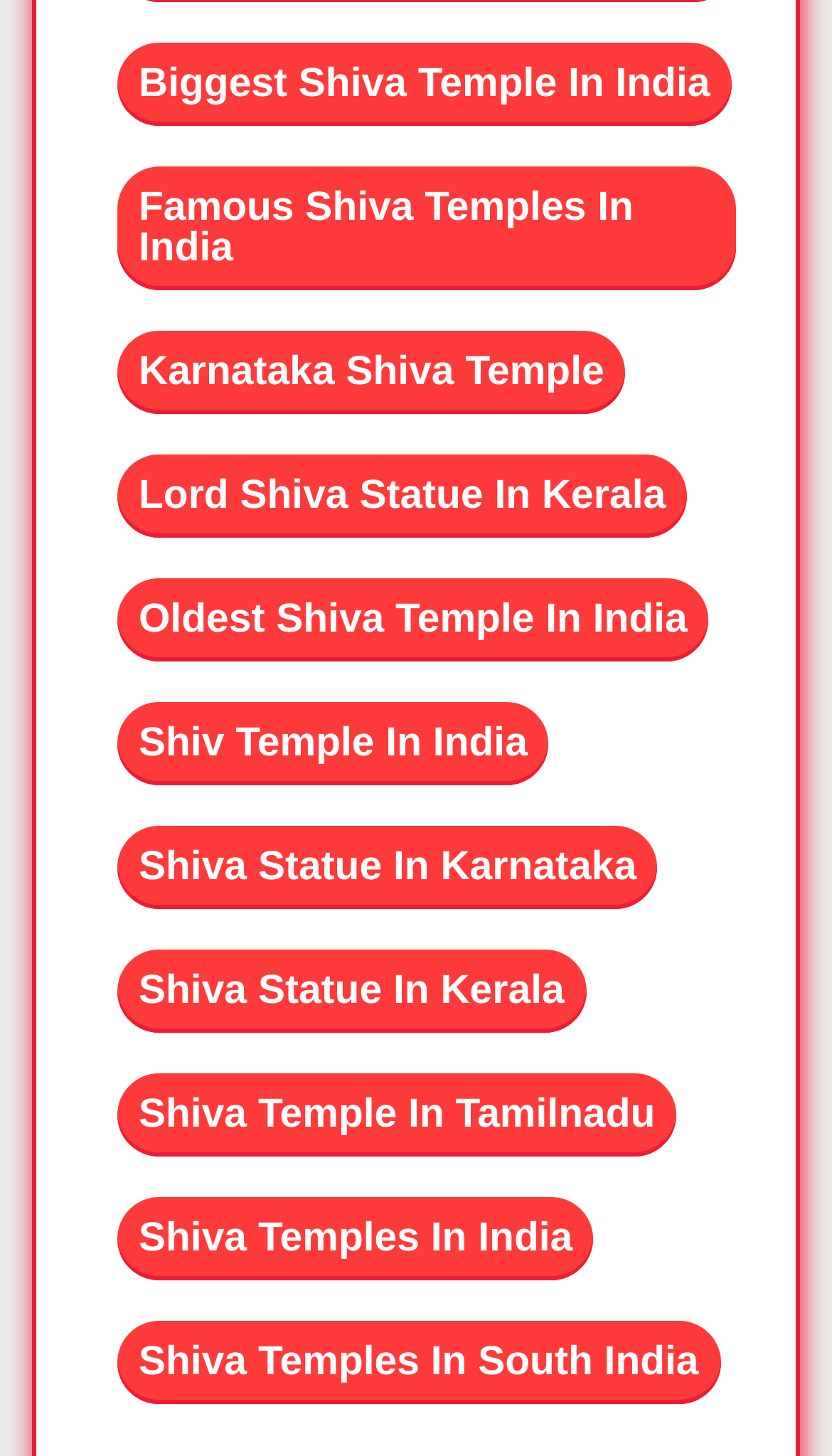Given the element description: "Karnataka Shiva Temple", predict the bounding box coordinates of this UI element. The coordinates must be four float numbers between 0 and 1, given as [left, top, right, bottom].

[0.141, 0.227, 0.752, 0.284]